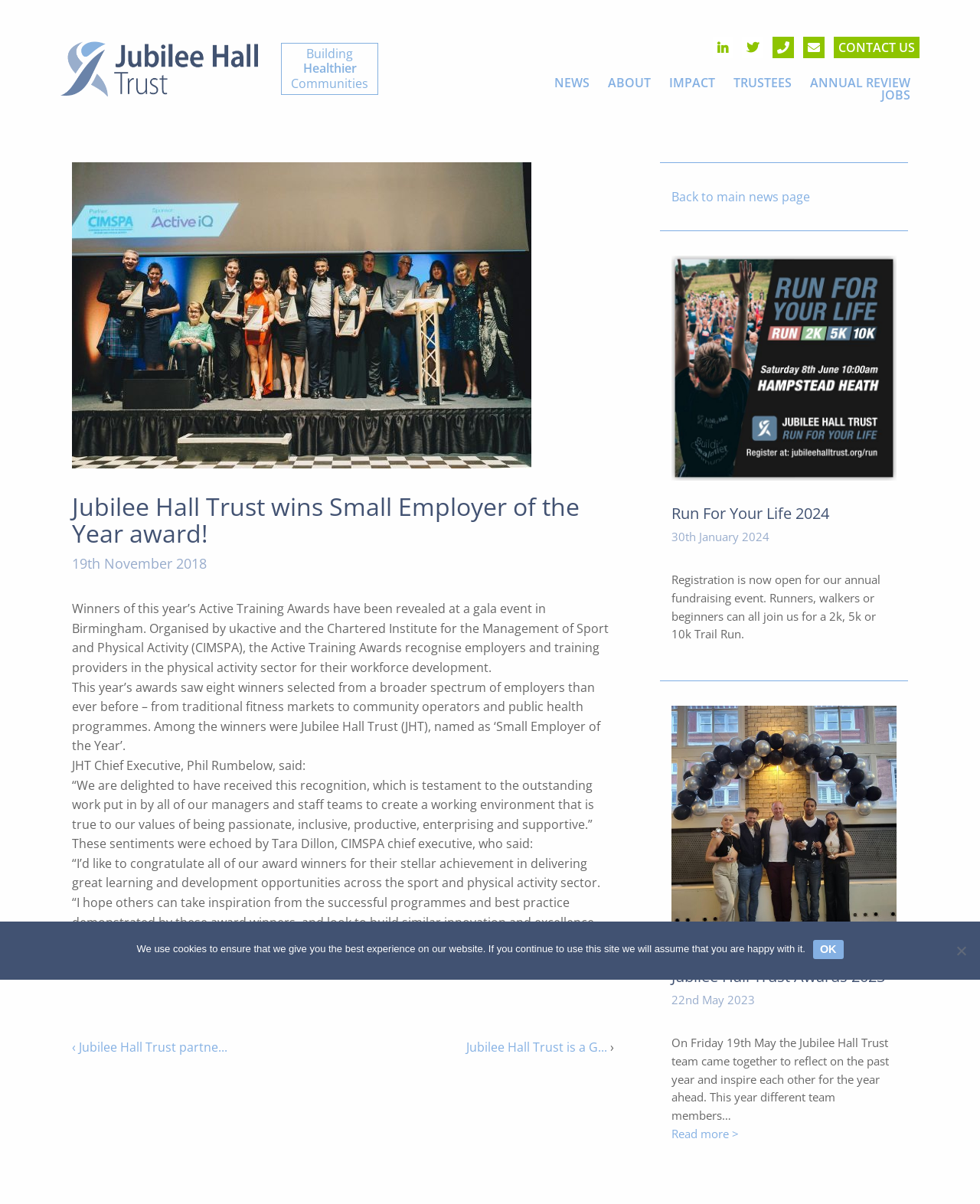Please identify the bounding box coordinates of the region to click in order to complete the given instruction: "Click the NEWS menu item". The coordinates should be four float numbers between 0 and 1, i.e., [left, top, right, bottom].

[0.556, 0.064, 0.611, 0.074]